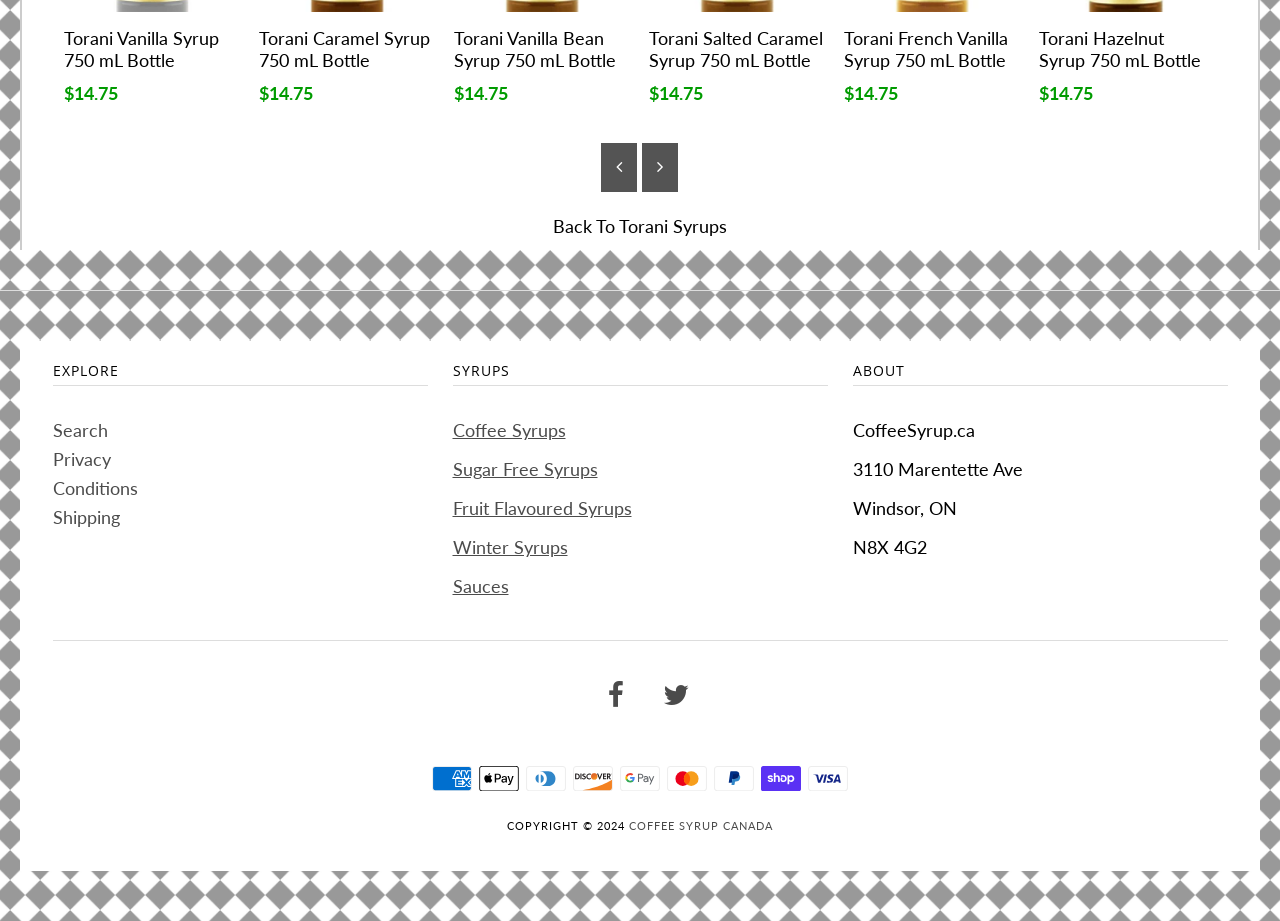Pinpoint the bounding box coordinates for the area that should be clicked to perform the following instruction: "Check out with PayPal".

[0.558, 0.832, 0.589, 0.859]